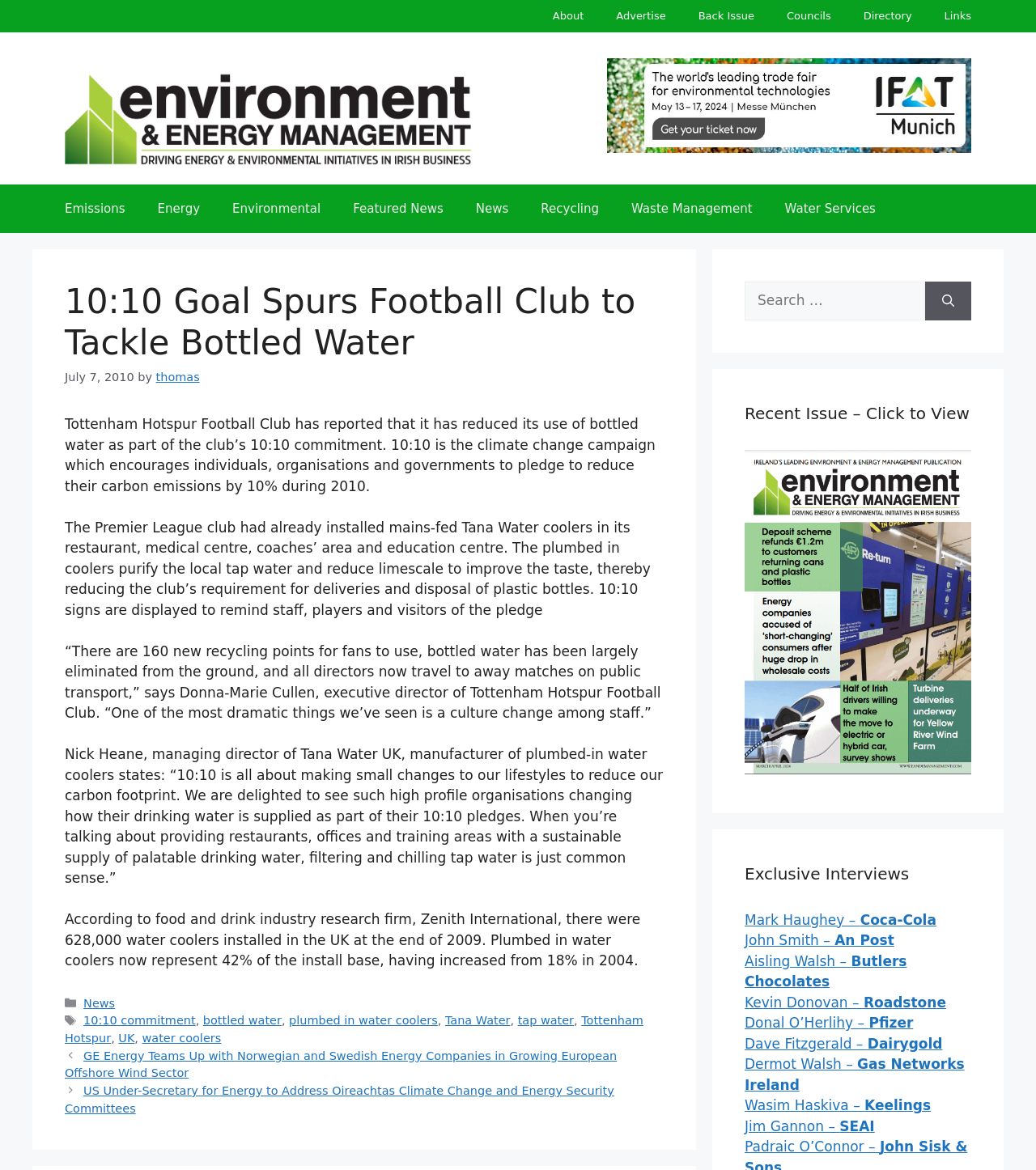Please specify the bounding box coordinates of the element that should be clicked to execute the given instruction: 'Click the 'About' link'. Ensure the coordinates are four float numbers between 0 and 1, expressed as [left, top, right, bottom].

[0.518, 0.0, 0.579, 0.028]